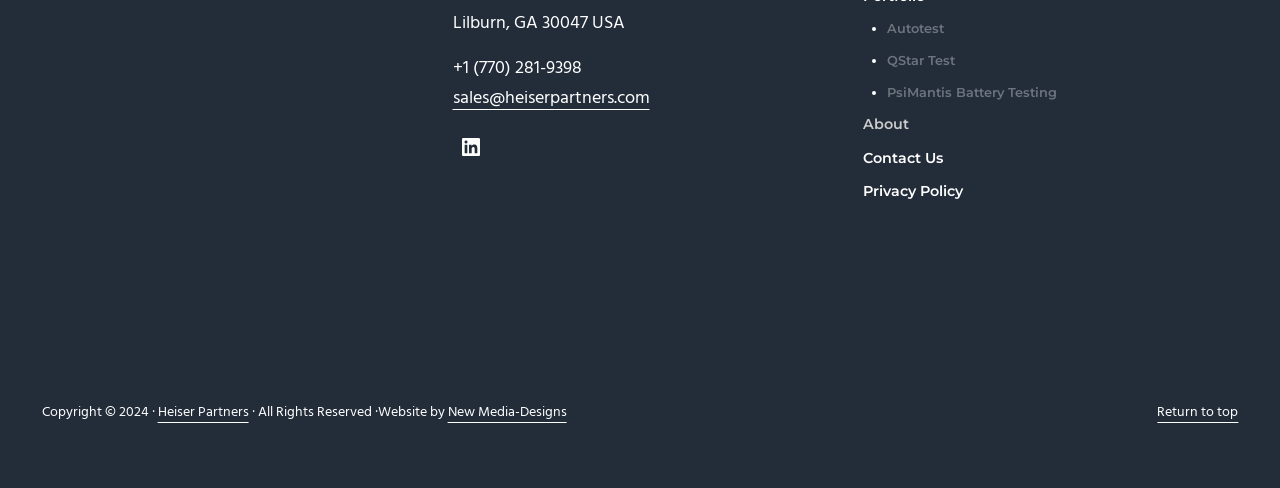What is the company's contact email?
Ensure your answer is thorough and detailed.

The company's contact email is 'sales@heiserpartners.com', which is a link element located below the company's address. This email can be used to contact the company for sales-related inquiries.